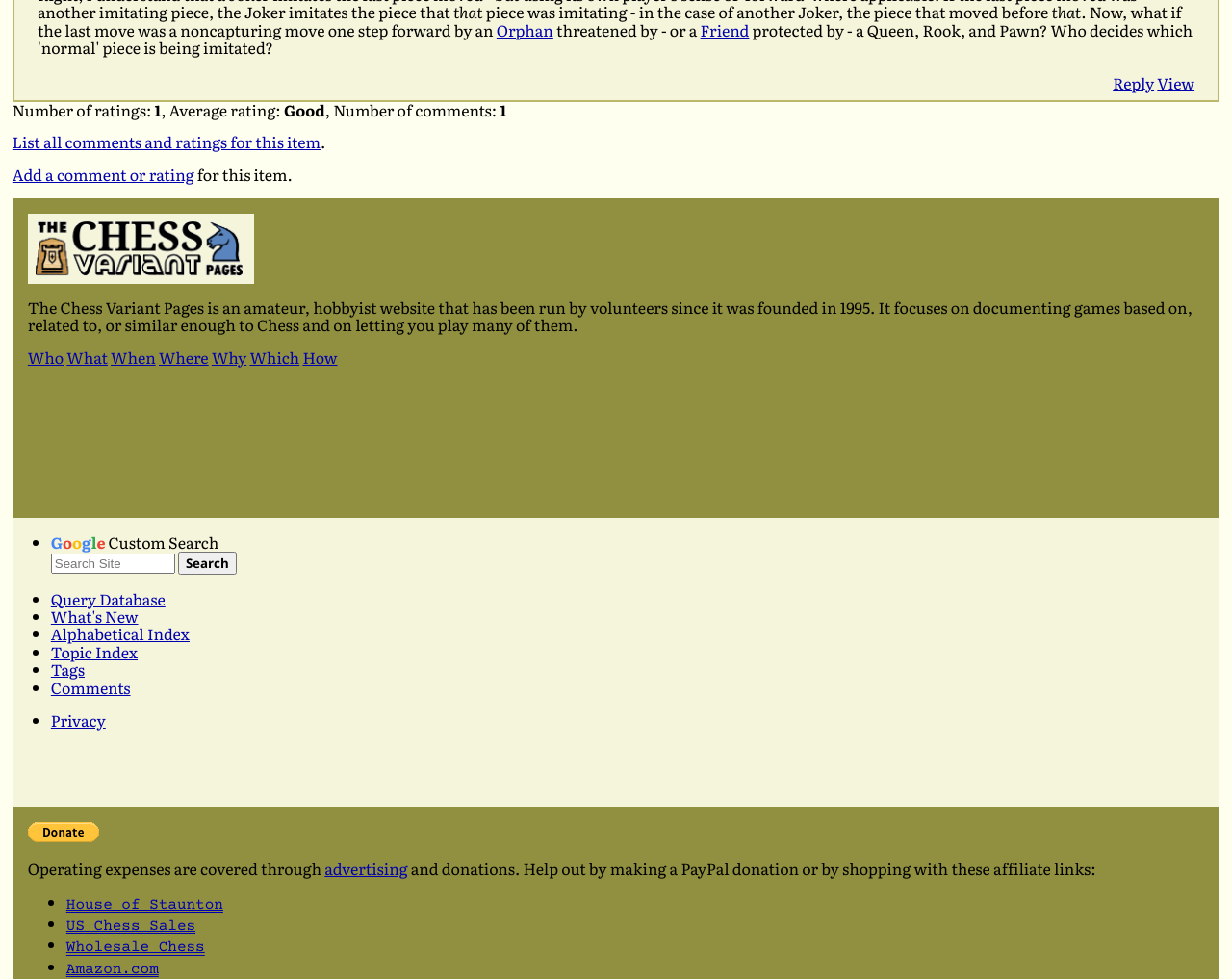How is the website operated?
Please answer the question as detailed as possible.

The website is operated by volunteers and is supported through donations, as indicated by the text 'Operating expenses are covered through advertising and donations. Help out by making a PayPal donation...'.